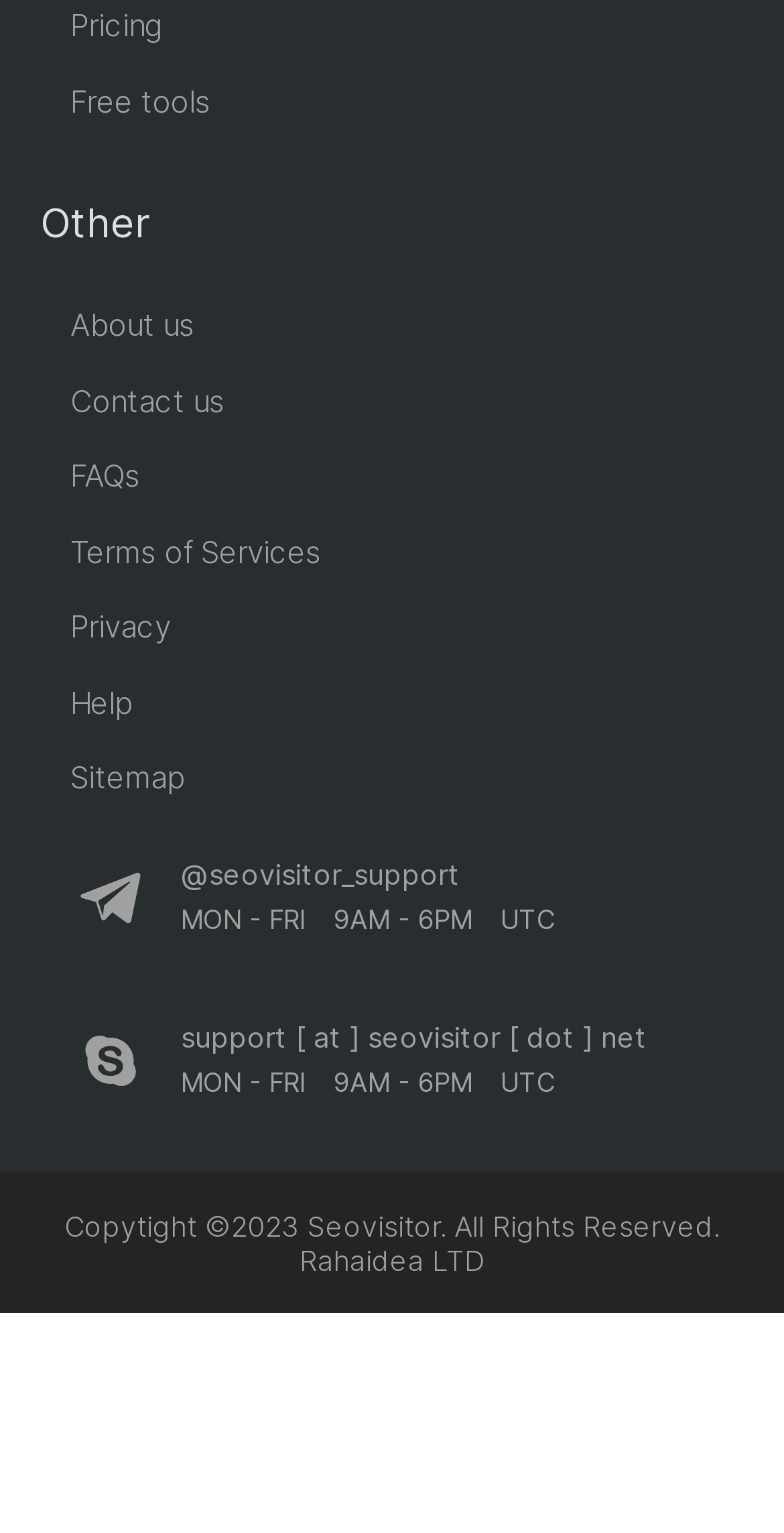Based on the image, give a detailed response to the question: What is the time zone for support?

The time zone for support can be found in the middle of the webpage, in the section that provides contact information, which states 'MON - FRI 9AM - 6PM UTC'.